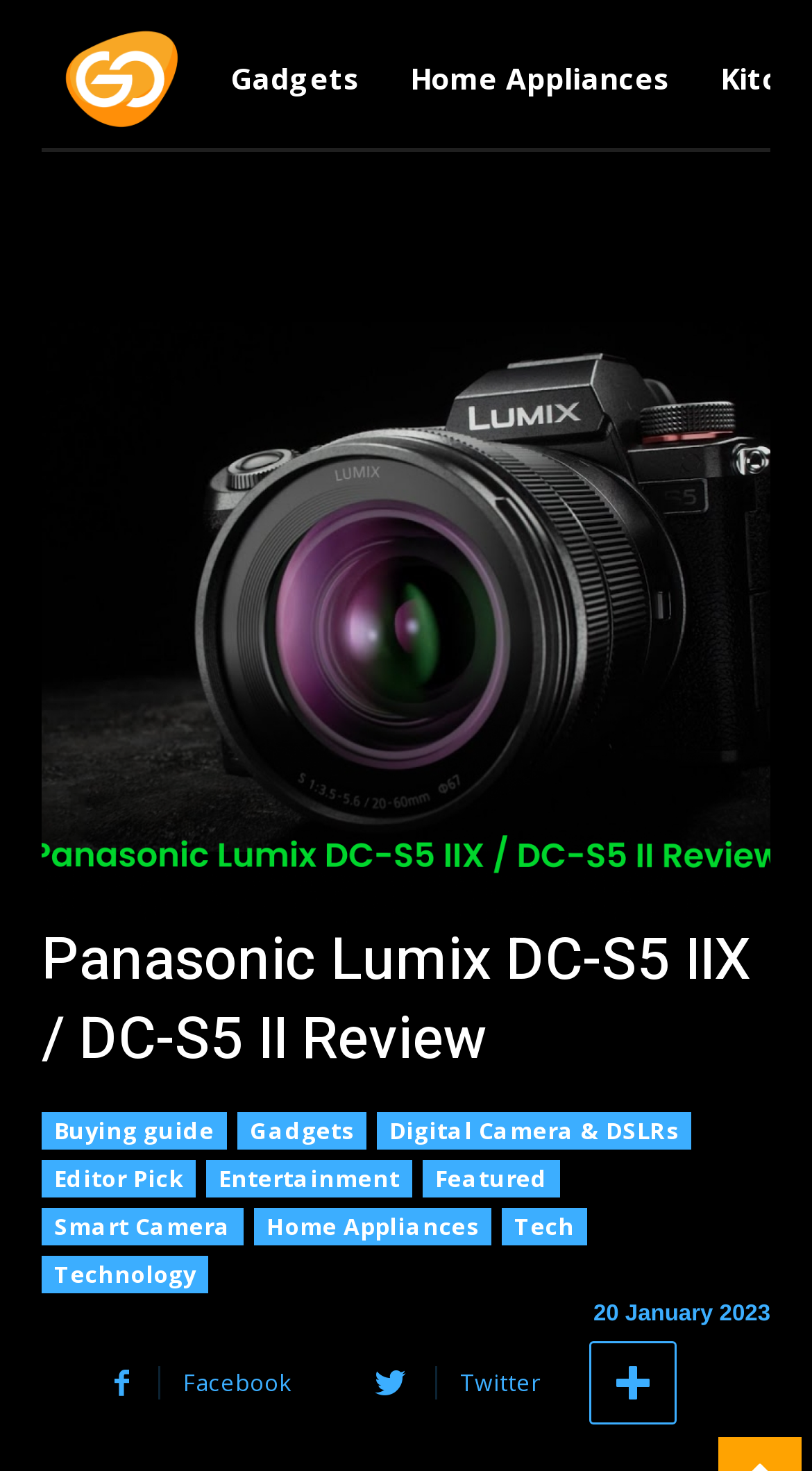What is the date of the latest article?
Using the information presented in the image, please offer a detailed response to the question.

I found the date of the latest article by looking at the time element, which is located at the bottom of the webpage, and it shows the date as '20 January 2023'.